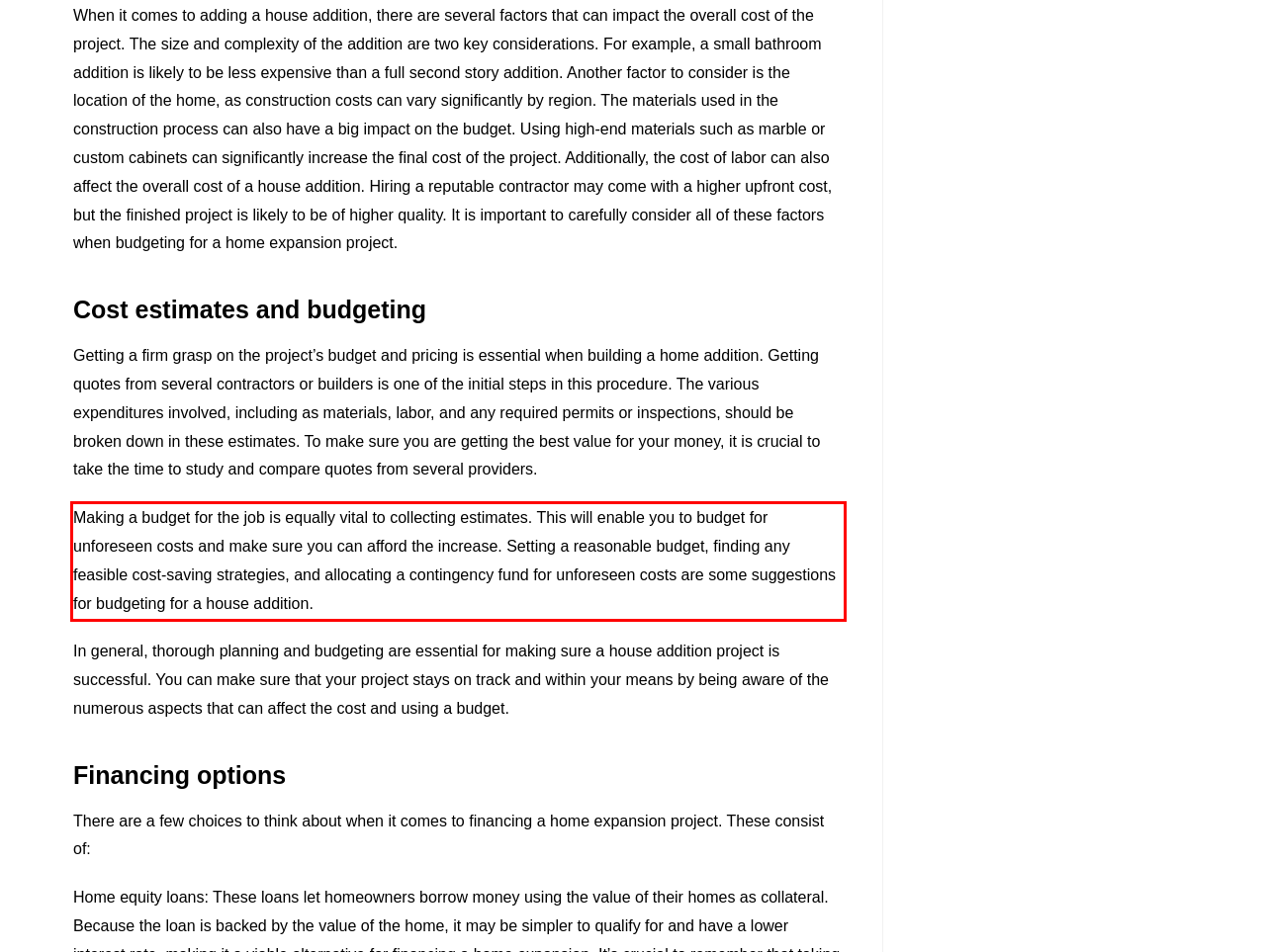You are provided with a screenshot of a webpage that includes a red bounding box. Extract and generate the text content found within the red bounding box.

Making a budget for the job is equally vital to collecting estimates. This will enable you to budget for unforeseen costs and make sure you can afford the increase. Setting a reasonable budget, finding any feasible cost-saving strategies, and allocating a contingency fund for unforeseen costs are some suggestions for budgeting for a house addition.